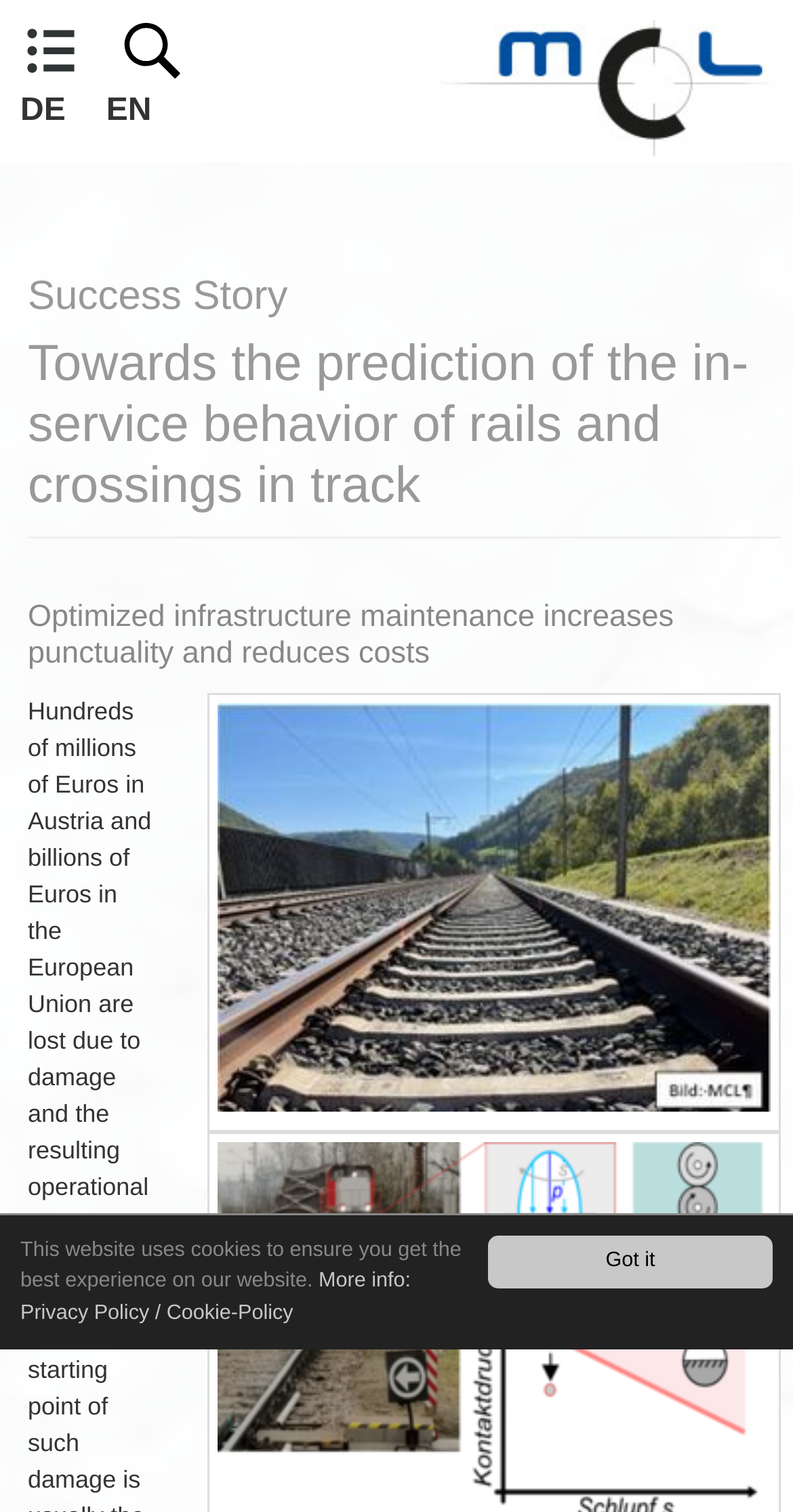Given the element description: "DE", predict the bounding box coordinates of the UI element it refers to, using four float numbers between 0 and 1, i.e., [left, top, right, bottom].

[0.282, 0.022, 0.339, 0.044]